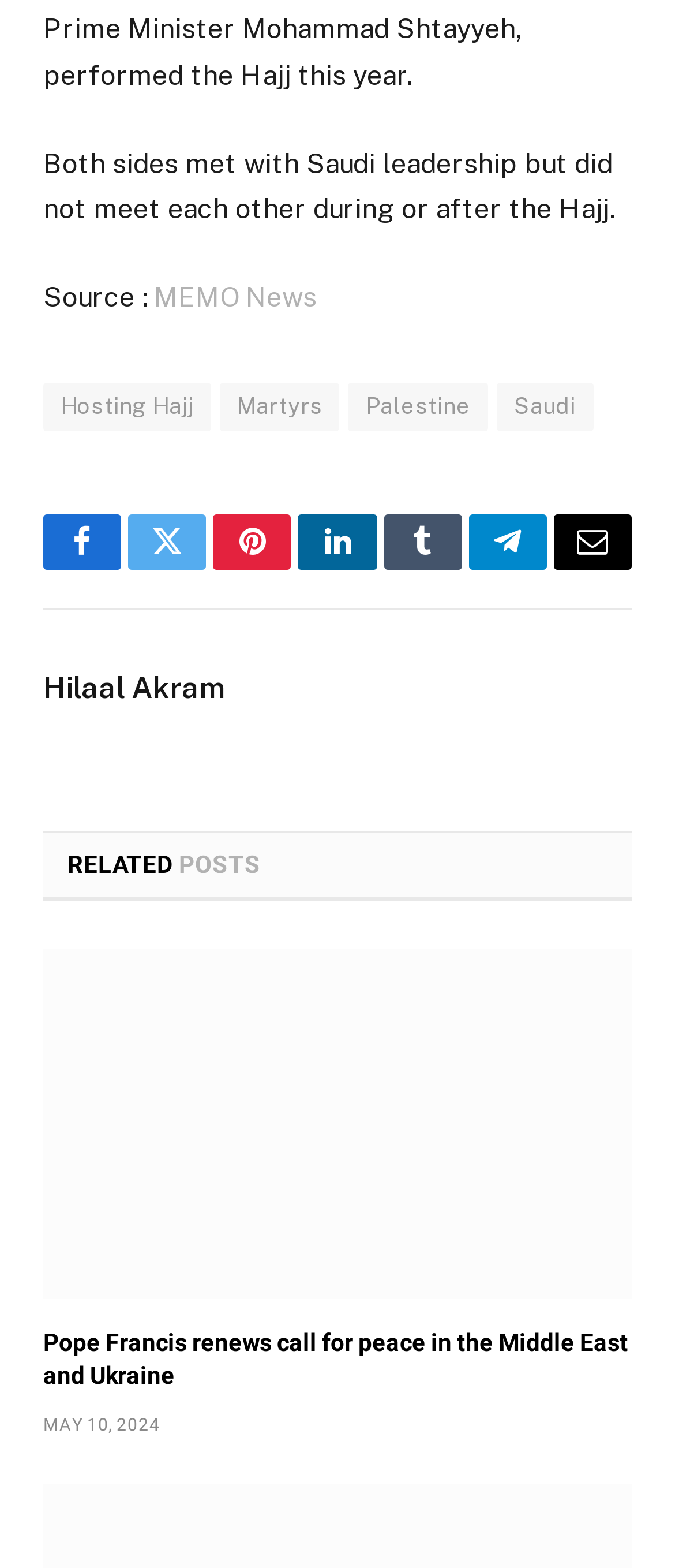Please find the bounding box coordinates of the element that needs to be clicked to perform the following instruction: "Share on Facebook". The bounding box coordinates should be four float numbers between 0 and 1, represented as [left, top, right, bottom].

[0.064, 0.328, 0.18, 0.363]